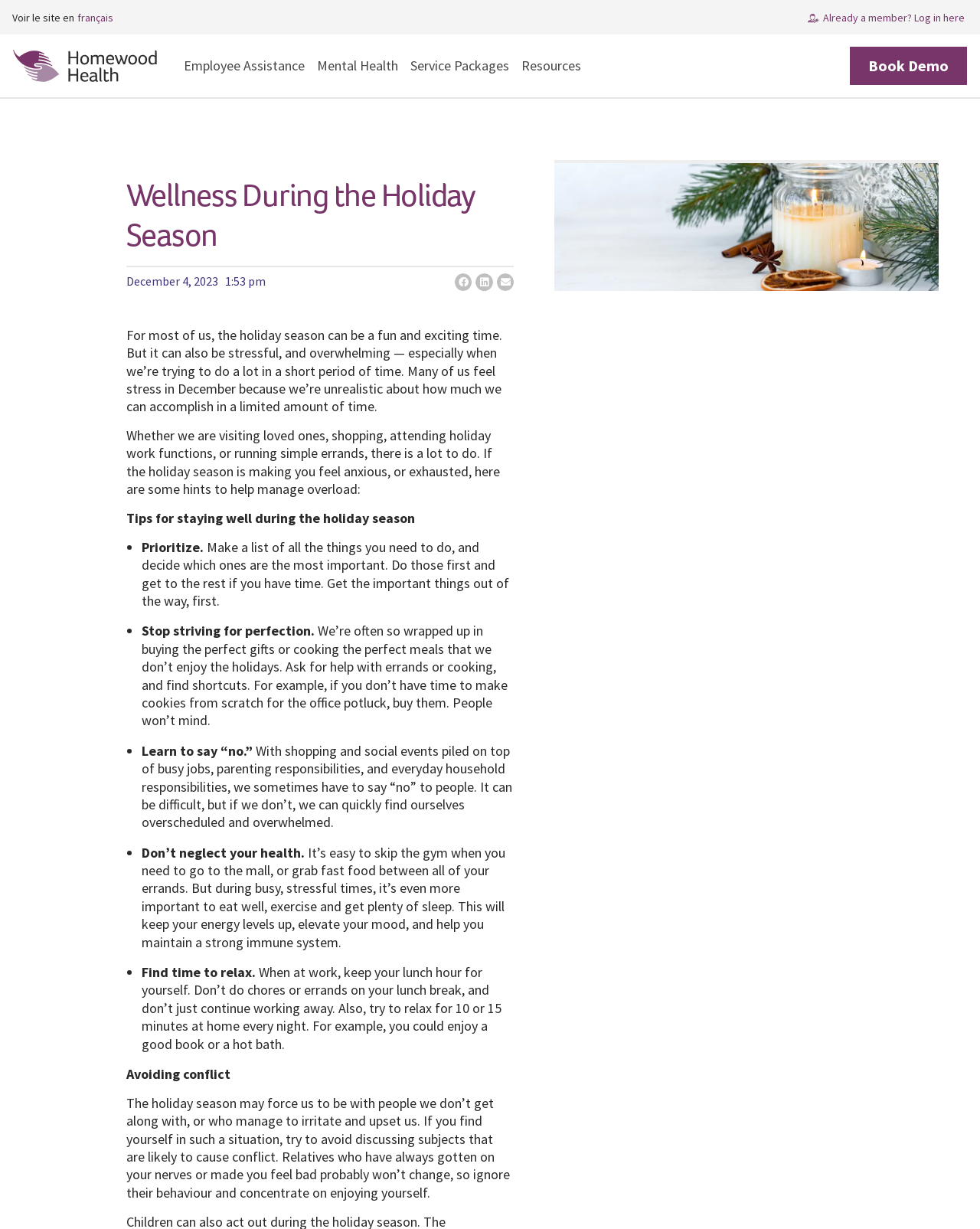Answer the question using only a single word or phrase: 
What is the language of the website?

English or French